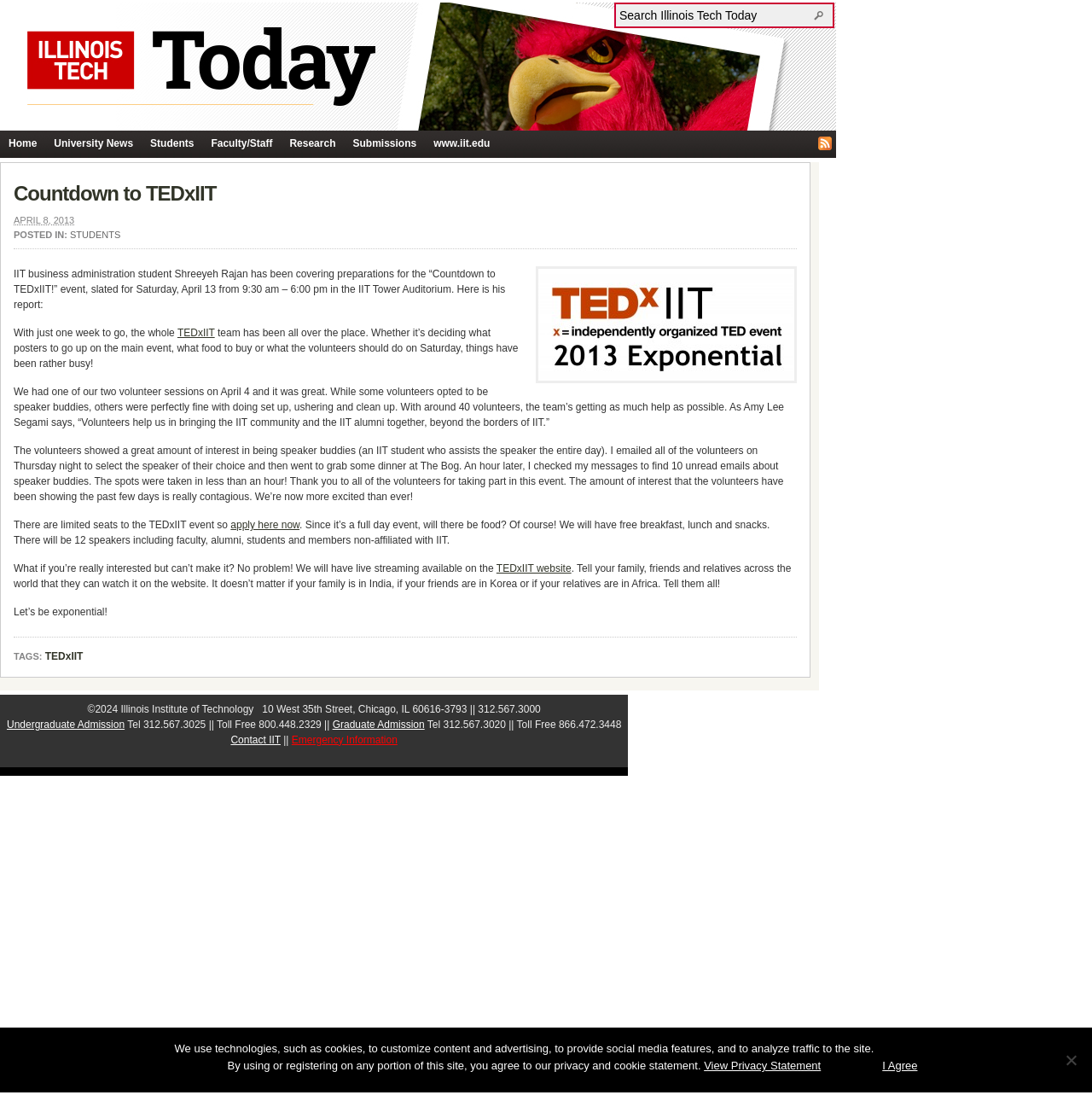Specify the bounding box coordinates of the area to click in order to follow the given instruction: "Apply for TEDxIIT event."

[0.211, 0.474, 0.274, 0.485]